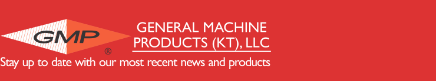Describe the image thoroughly.

The image prominently features the logo of General Machine Products (GMP), reflecting their identity as a key player in the telecommunications, power utility, and cable television industries. The logo showcases the acronym "GMP" in bold letters, accompanied by the full name "GENERAL MACHINE PRODUCTS (KT), LLC" beneath it. This design is set against a vibrant red background, which enhances visibility and draws attention. Beneath the logo, there is a message encouraging viewers to "Stay up to date with our most recent news and products," indicating GMP's commitment to keeping their audience informed about their latest offerings and updates. This image serves as a welcoming introduction to the GMP blog, emphasizing both the brand and its dedication to communication within the industry.